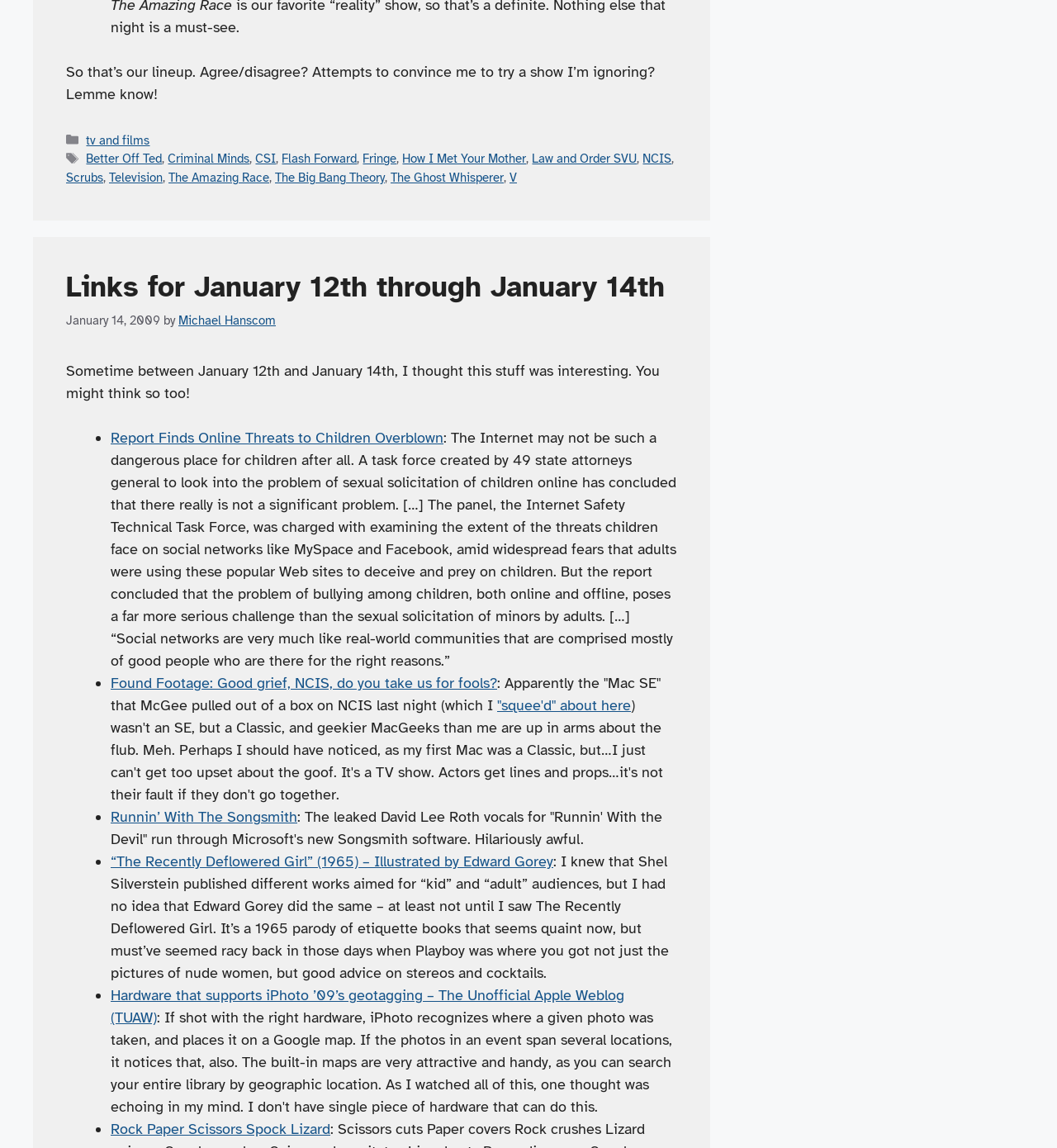Determine the bounding box coordinates of the UI element described by: "Rock Paper Scissors Spock Lizard".

[0.105, 0.975, 0.312, 0.991]